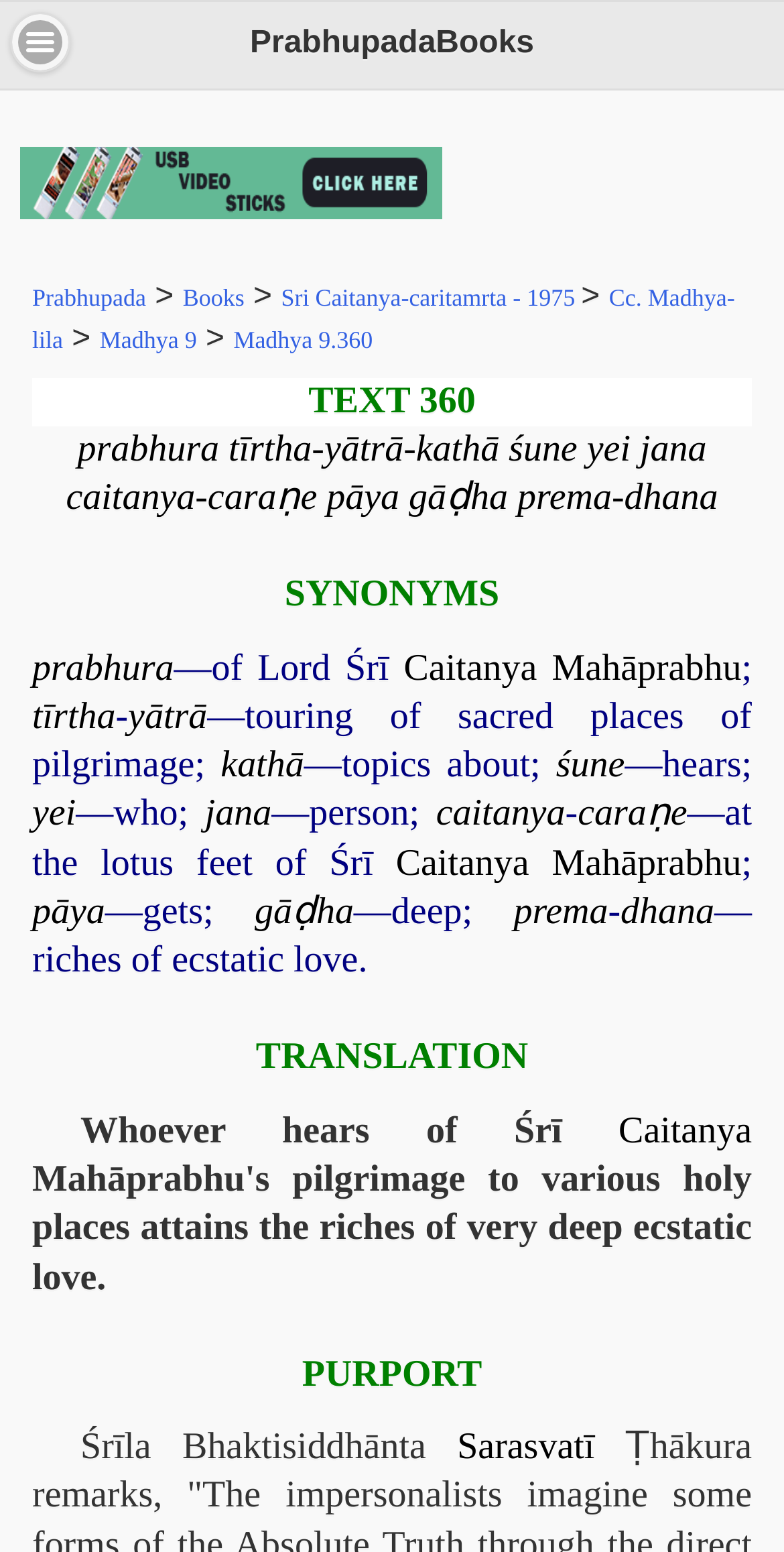What is the name of the book?
Please provide a comprehensive answer based on the visual information in the image.

The name of the book can be found in the link 'Sri Caitanya-caritamrta - 1975' which is located at the top of the webpage, indicating that the webpage is about this specific book.